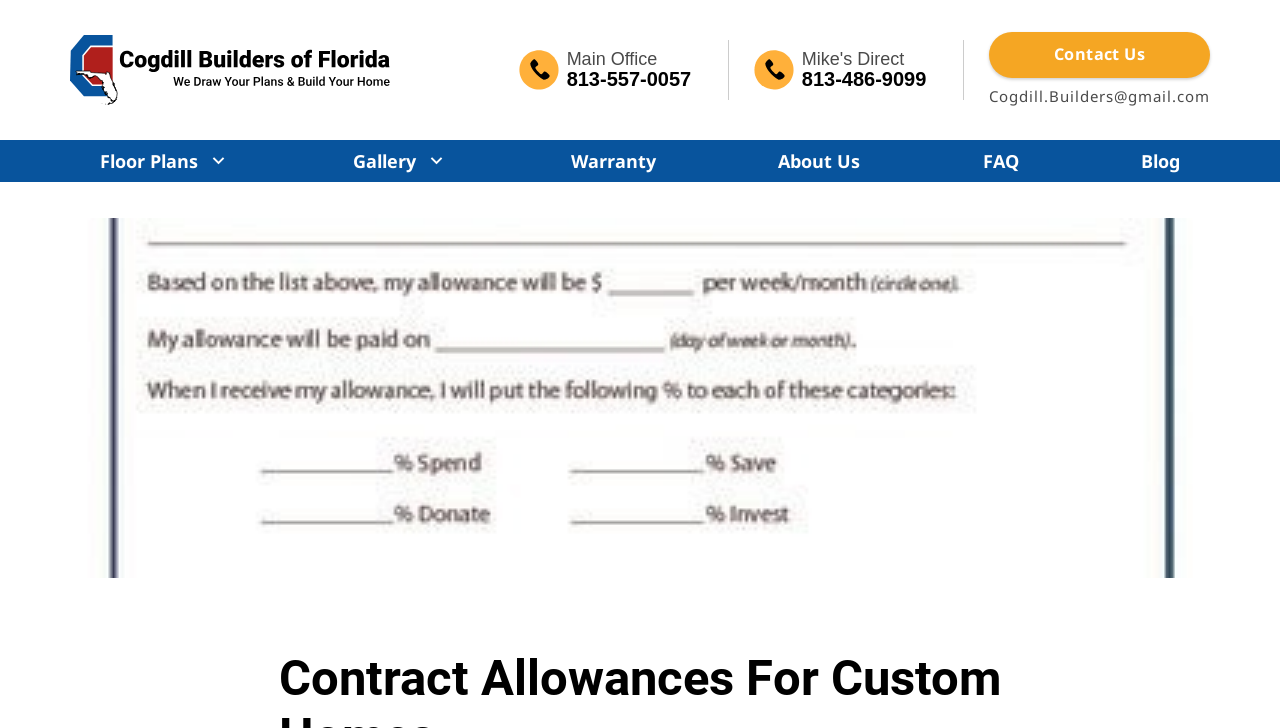Please pinpoint the bounding box coordinates for the region I should click to adhere to this instruction: "Check the warranty information".

[0.422, 0.192, 0.536, 0.25]